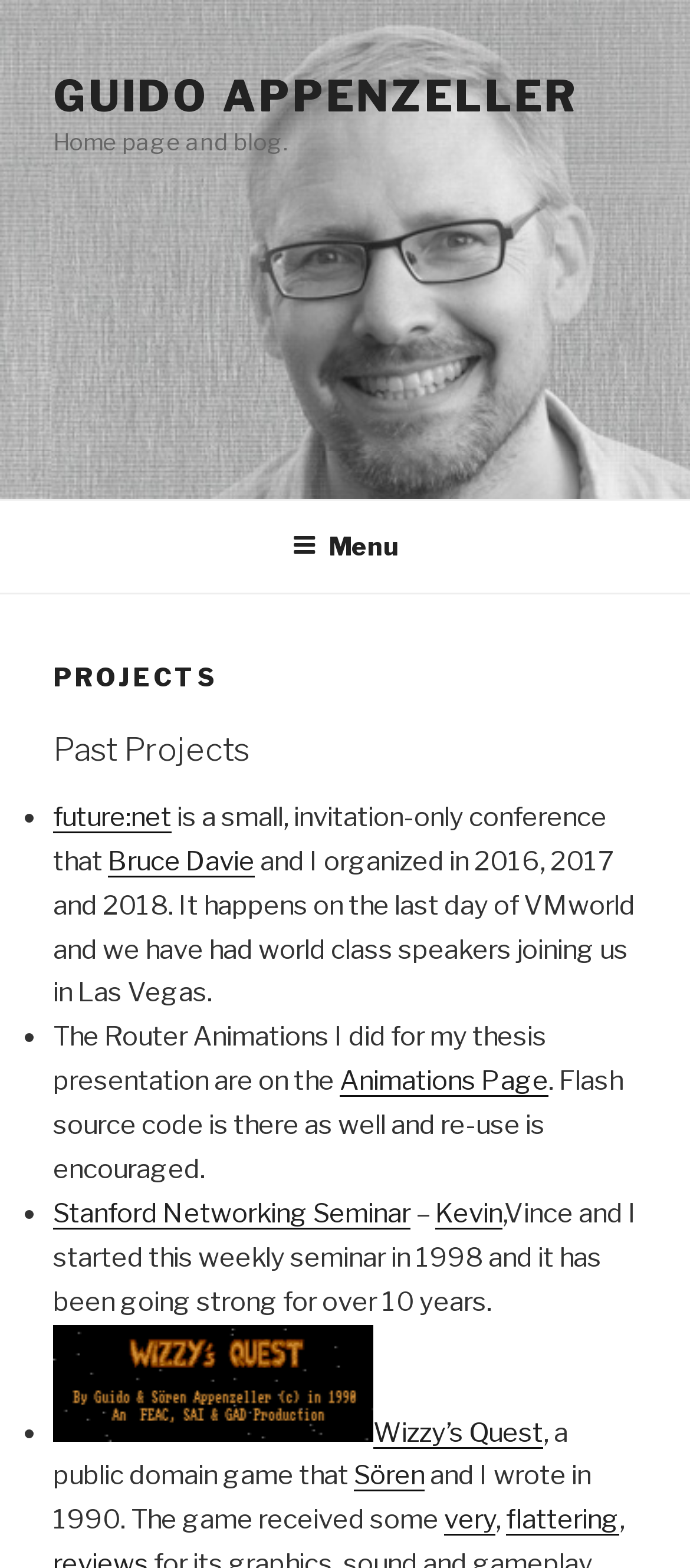Could you locate the bounding box coordinates for the section that should be clicked to accomplish this task: "Check the Animations Page".

[0.492, 0.679, 0.795, 0.7]